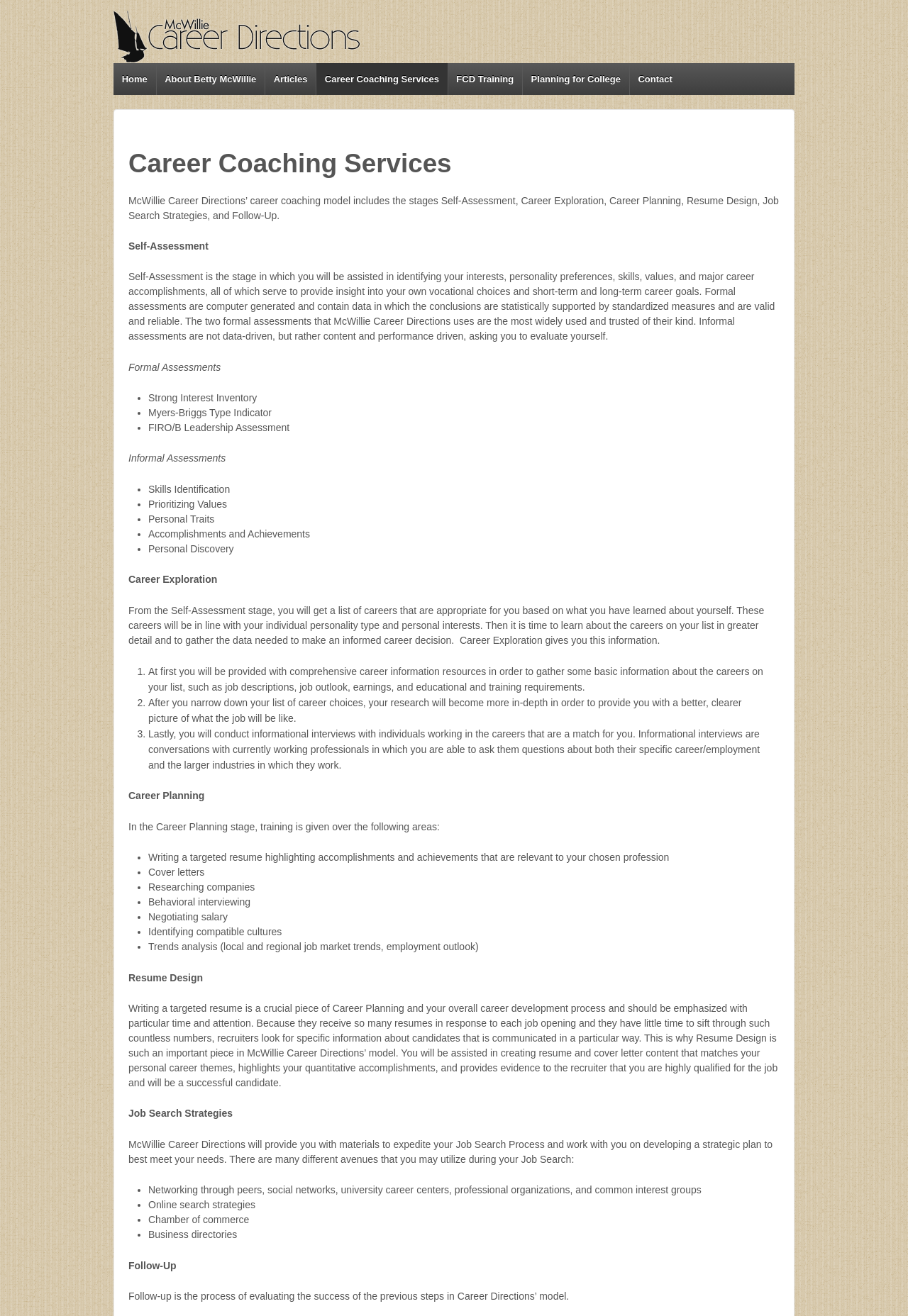Highlight the bounding box coordinates of the element you need to click to perform the following instruction: "Click the 'Contact' link."

[0.693, 0.048, 0.75, 0.072]